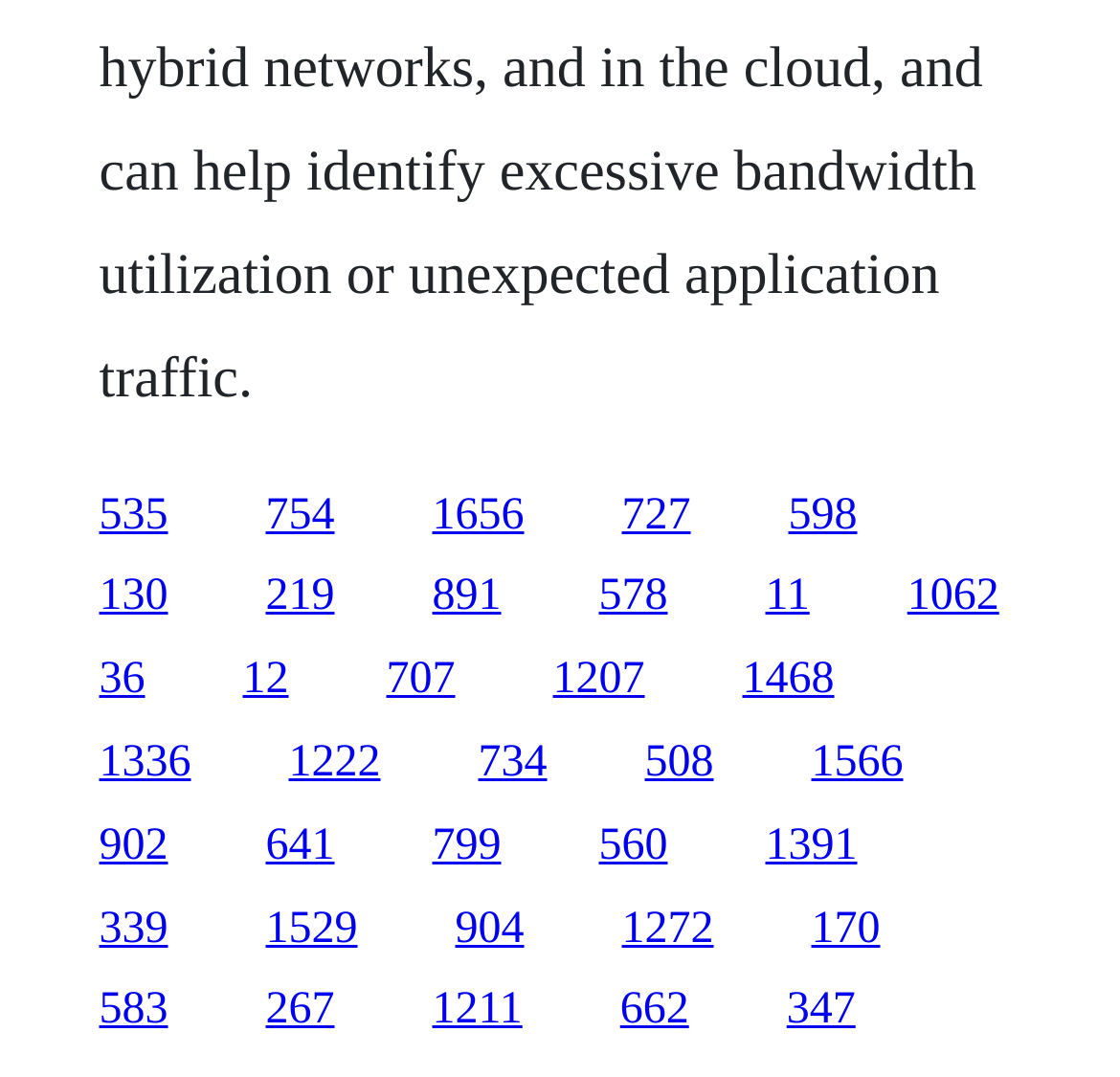Determine the bounding box coordinates of the element that should be clicked to execute the following command: "follow the twenty-first link".

[0.724, 0.685, 0.806, 0.731]